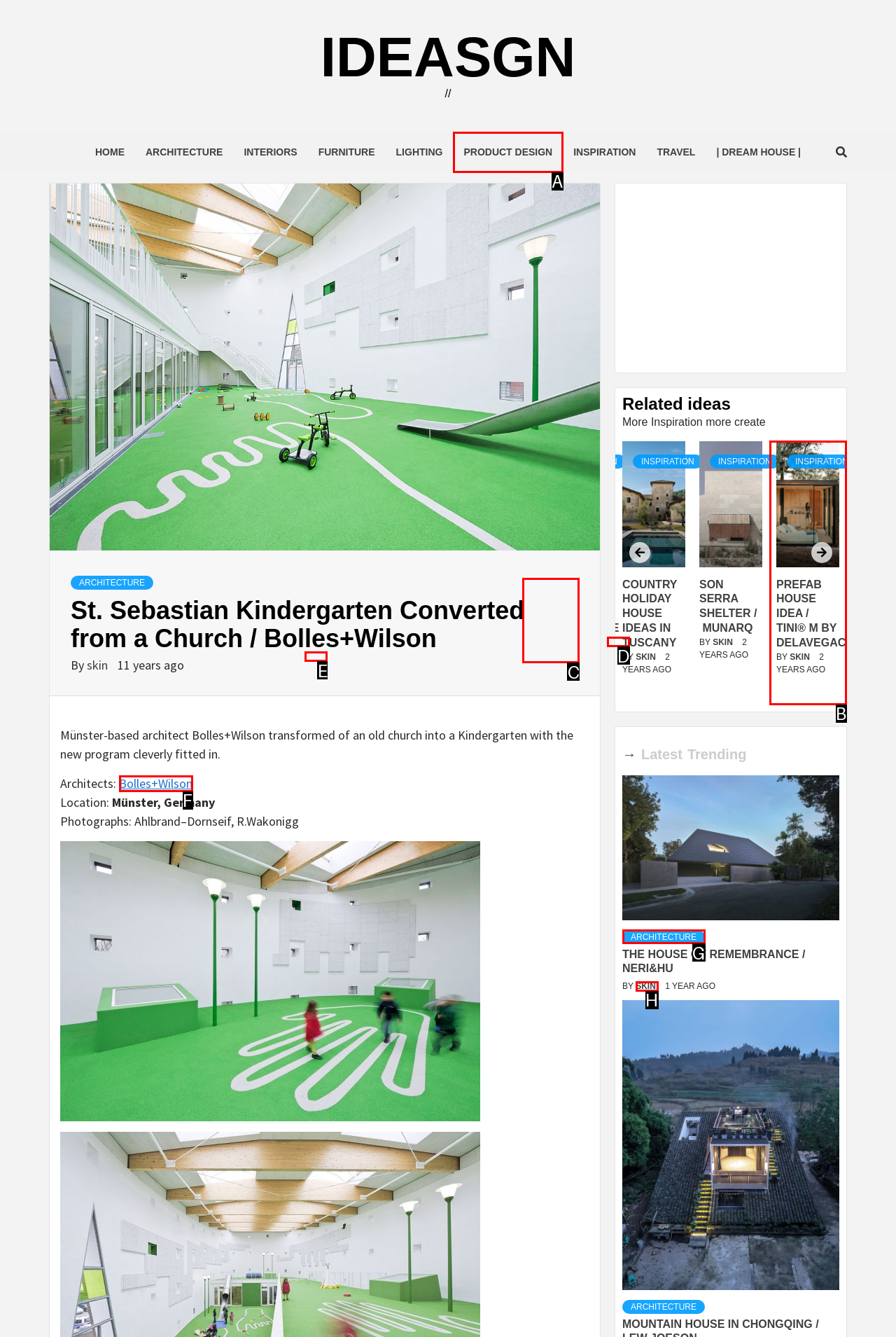Tell me which one HTML element best matches the description: Product Design Answer with the option's letter from the given choices directly.

A